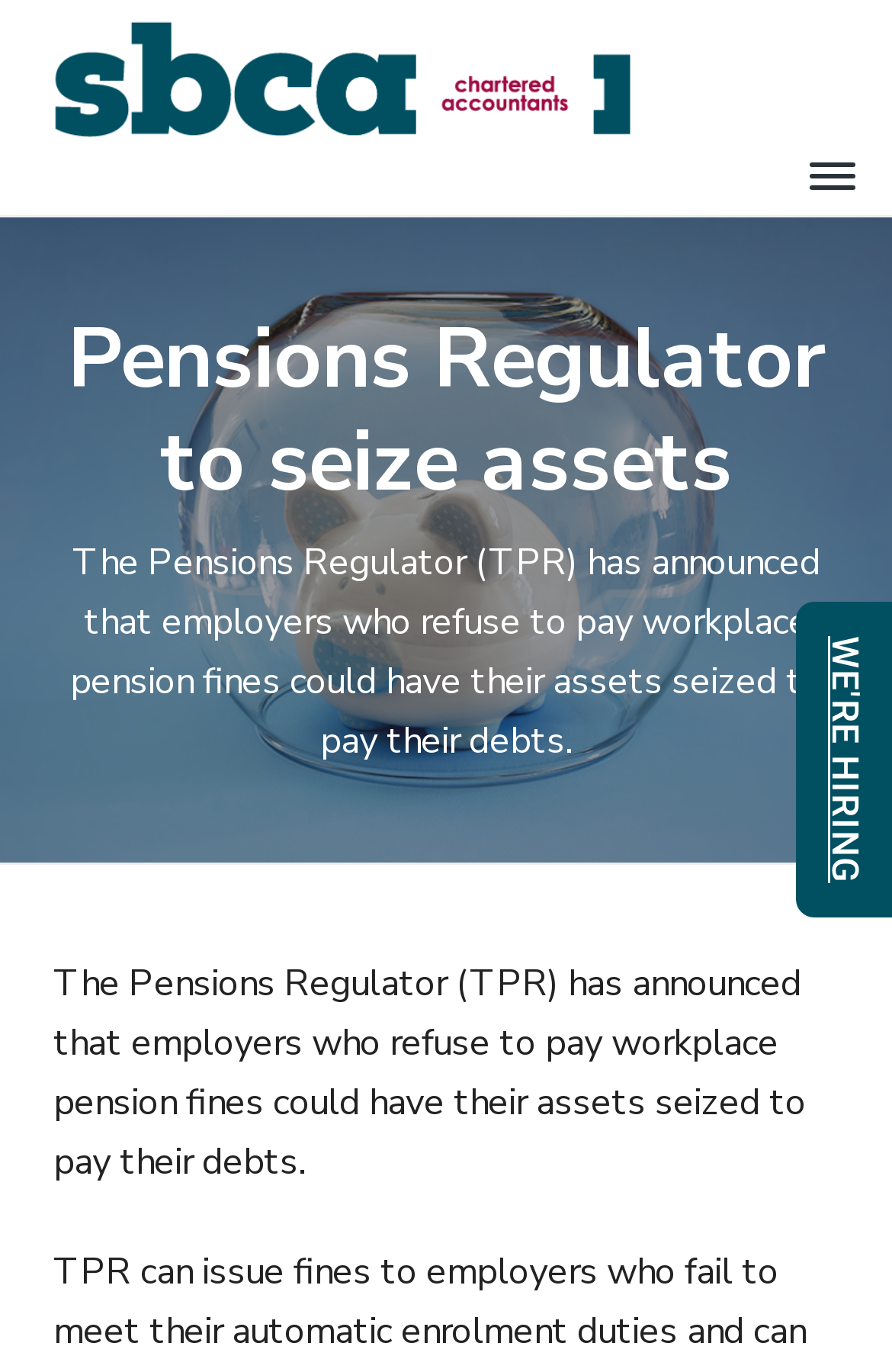Analyze the image and give a detailed response to the question:
What is the consequence of not paying workplace pension fines?

I found the answer by looking at the static text 'The Pensions Regulator (TPR) has announced that employers who refuse to pay workplace pension fines could have their assets seized to pay their debts.' which suggests that the consequence of not paying workplace pension fines is that assets could be seized.